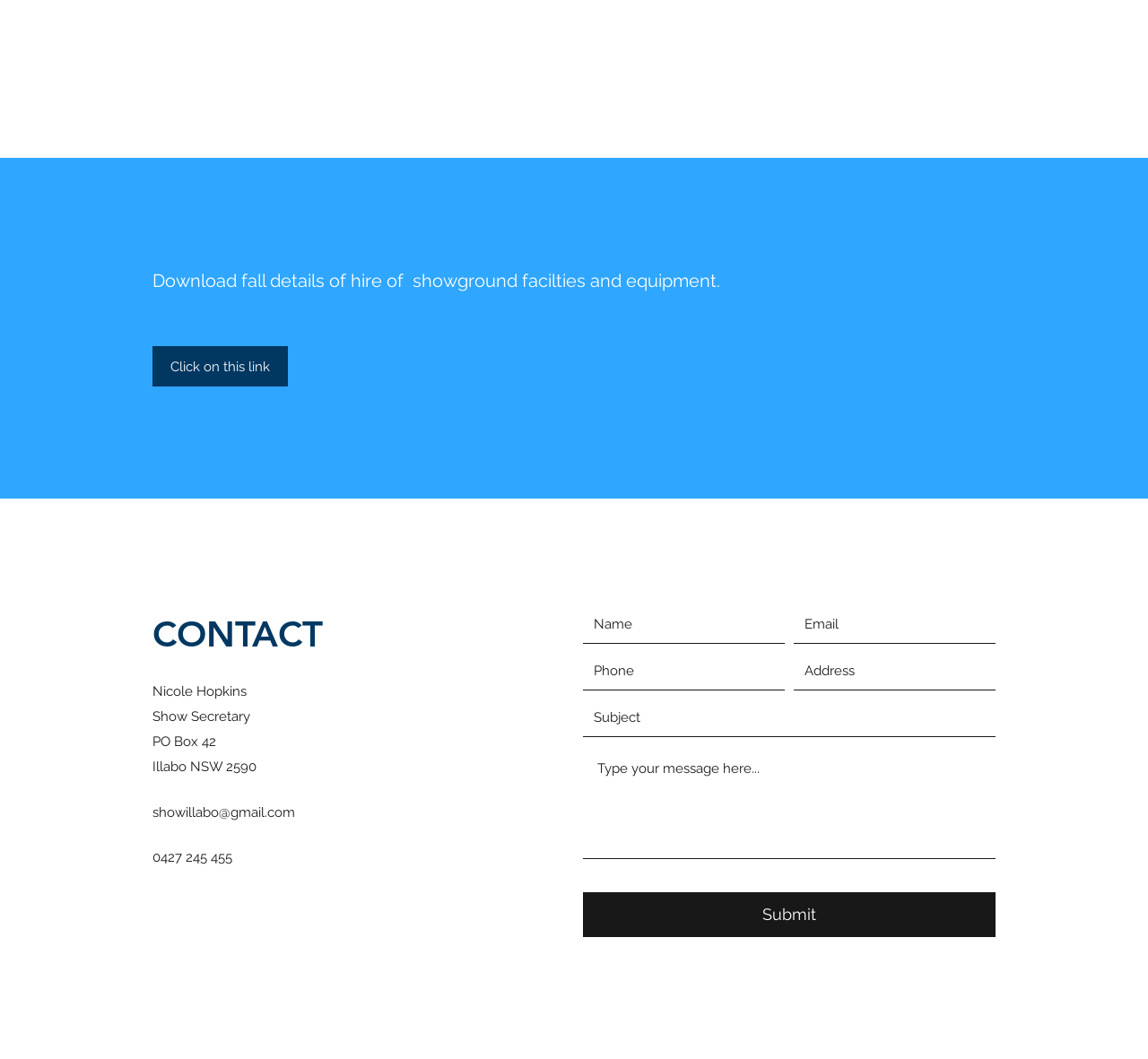Find the bounding box coordinates of the UI element according to this description: "BOOKSTORE".

None